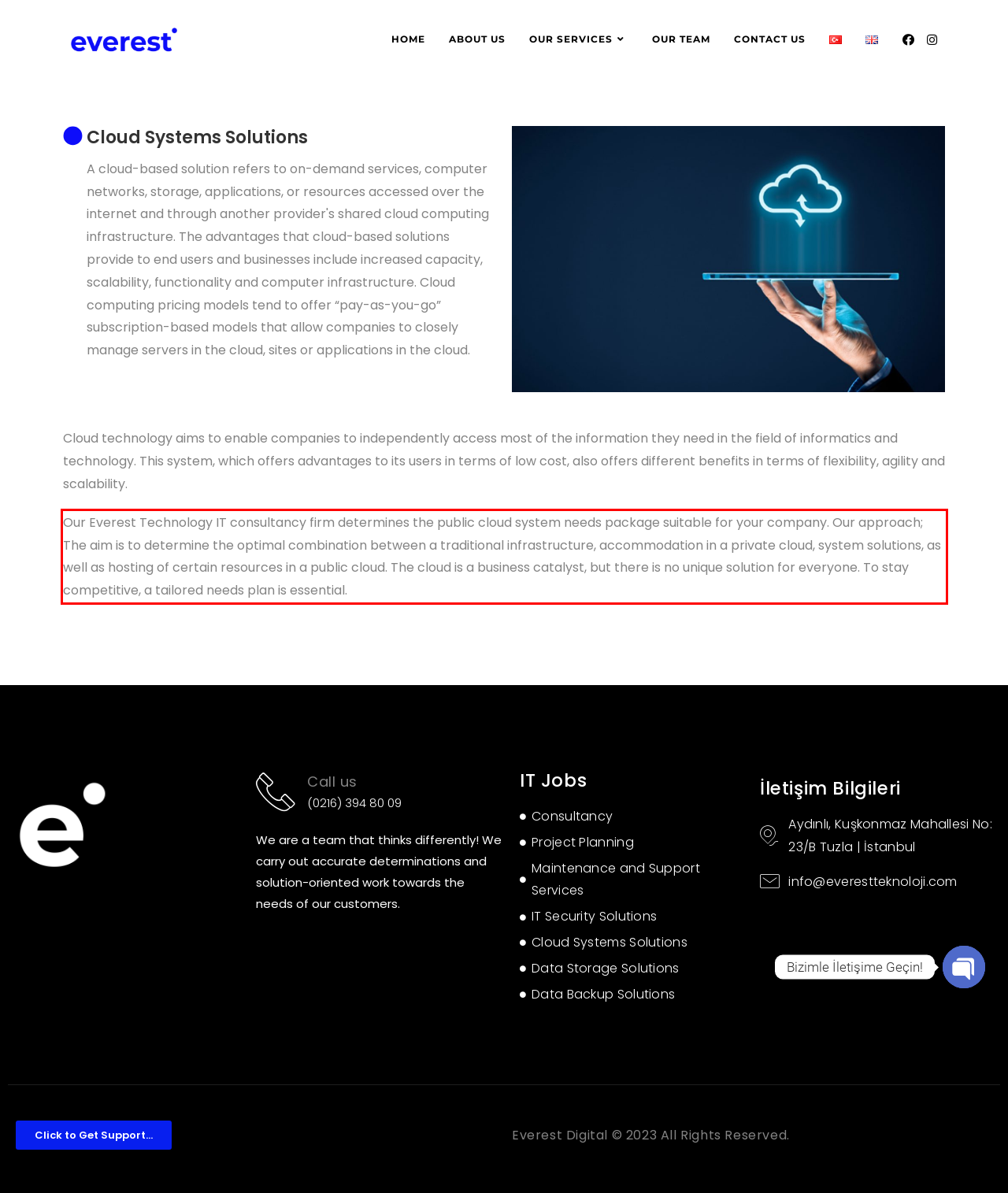You are looking at a screenshot of a webpage with a red rectangle bounding box. Use OCR to identify and extract the text content found inside this red bounding box.

Our Everest Technology IT consultancy firm determines the public cloud system needs package suitable for your company. Our approach; The aim is to determine the optimal combination between a traditional infrastructure, accommodation in a private cloud, system solutions, as well as hosting of certain resources in a public cloud. The cloud is a business catalyst, but there is no unique solution for everyone. To stay competitive, a tailored needs plan is essential.